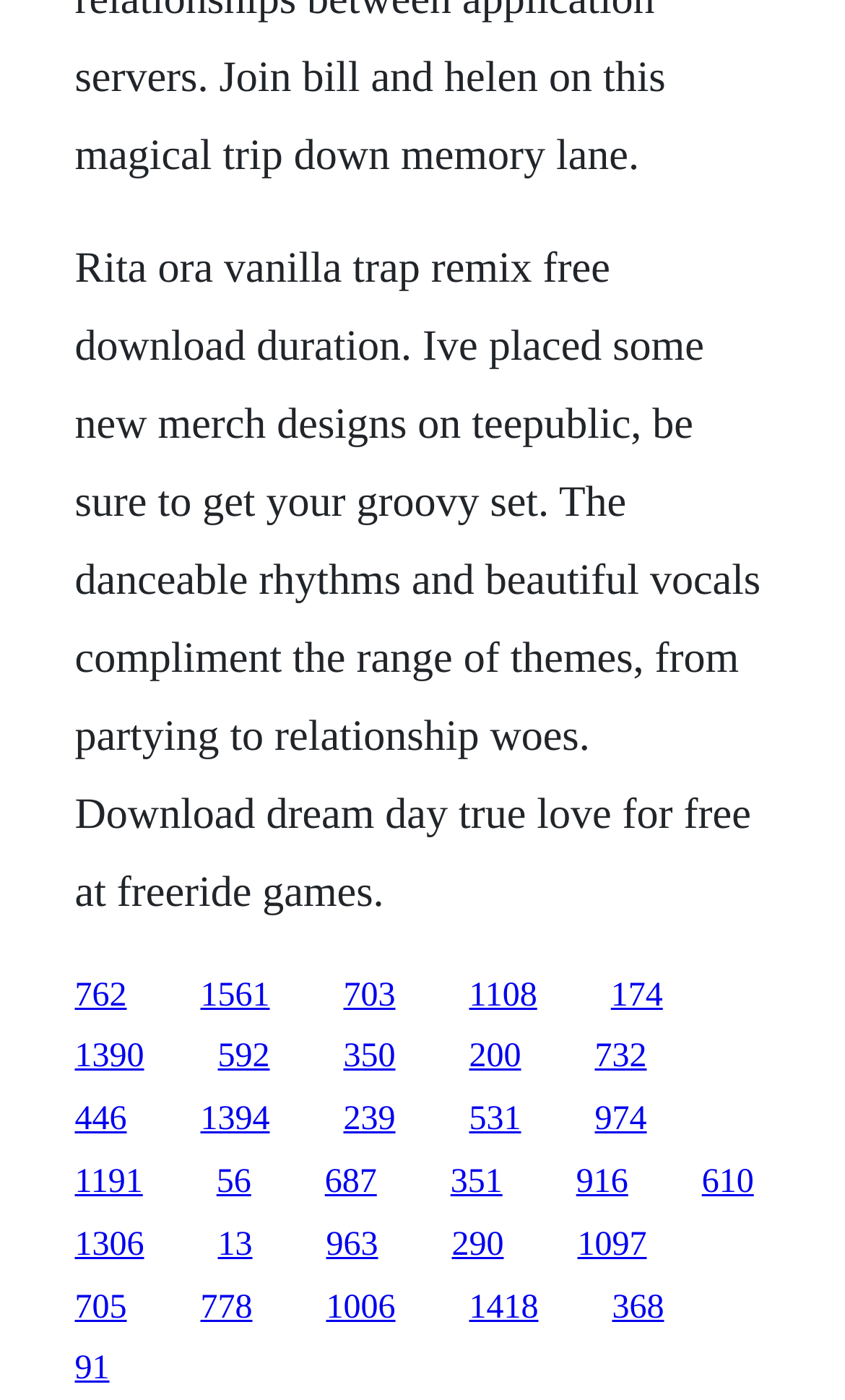Refer to the screenshot and give an in-depth answer to this question: What is the theme of the song mentioned?

The StaticText element with bounding box coordinates [0.088, 0.174, 0.9, 0.654] contains the text 'The danceable rhythms and beautiful vocals compliment the range of themes, from partying to relationship woes.', which indicates that one of the themes of the song mentioned is partying.